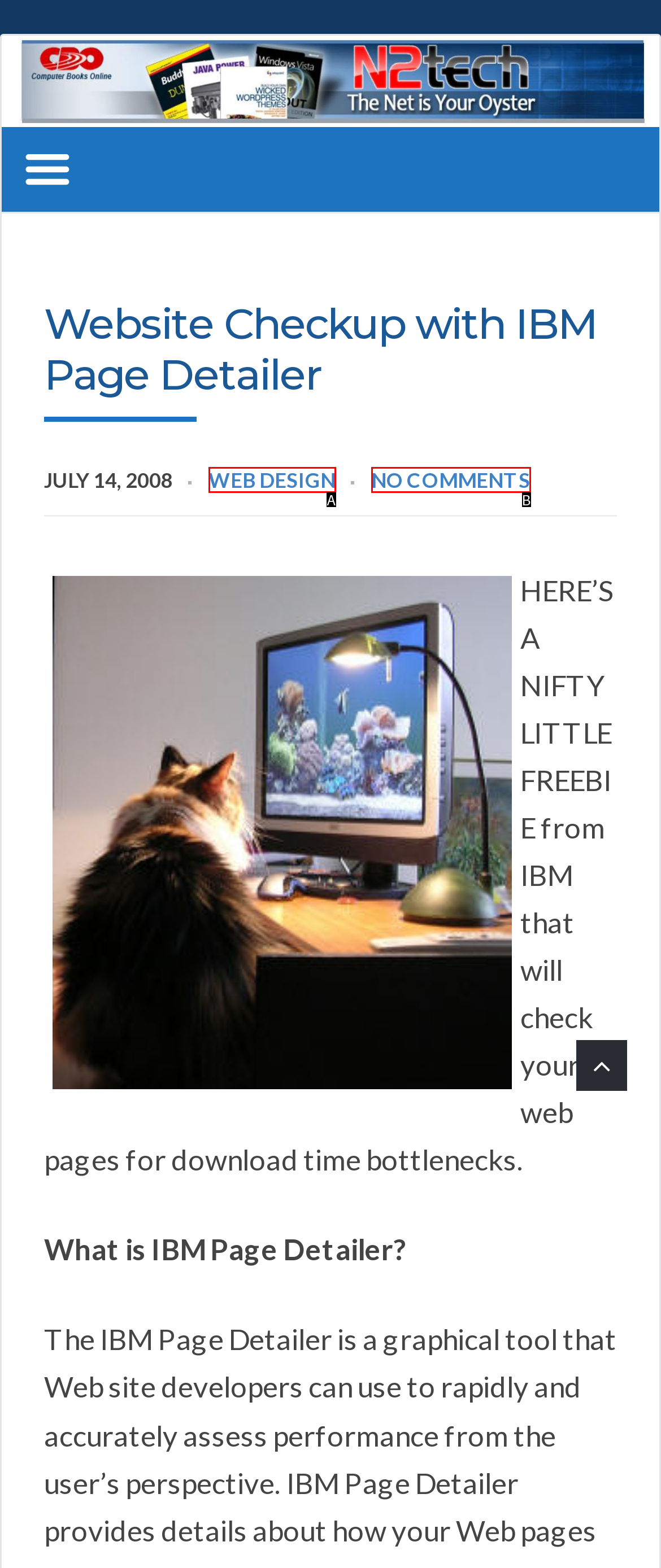Tell me which one HTML element best matches the description: Web Design
Answer with the option's letter from the given choices directly.

A